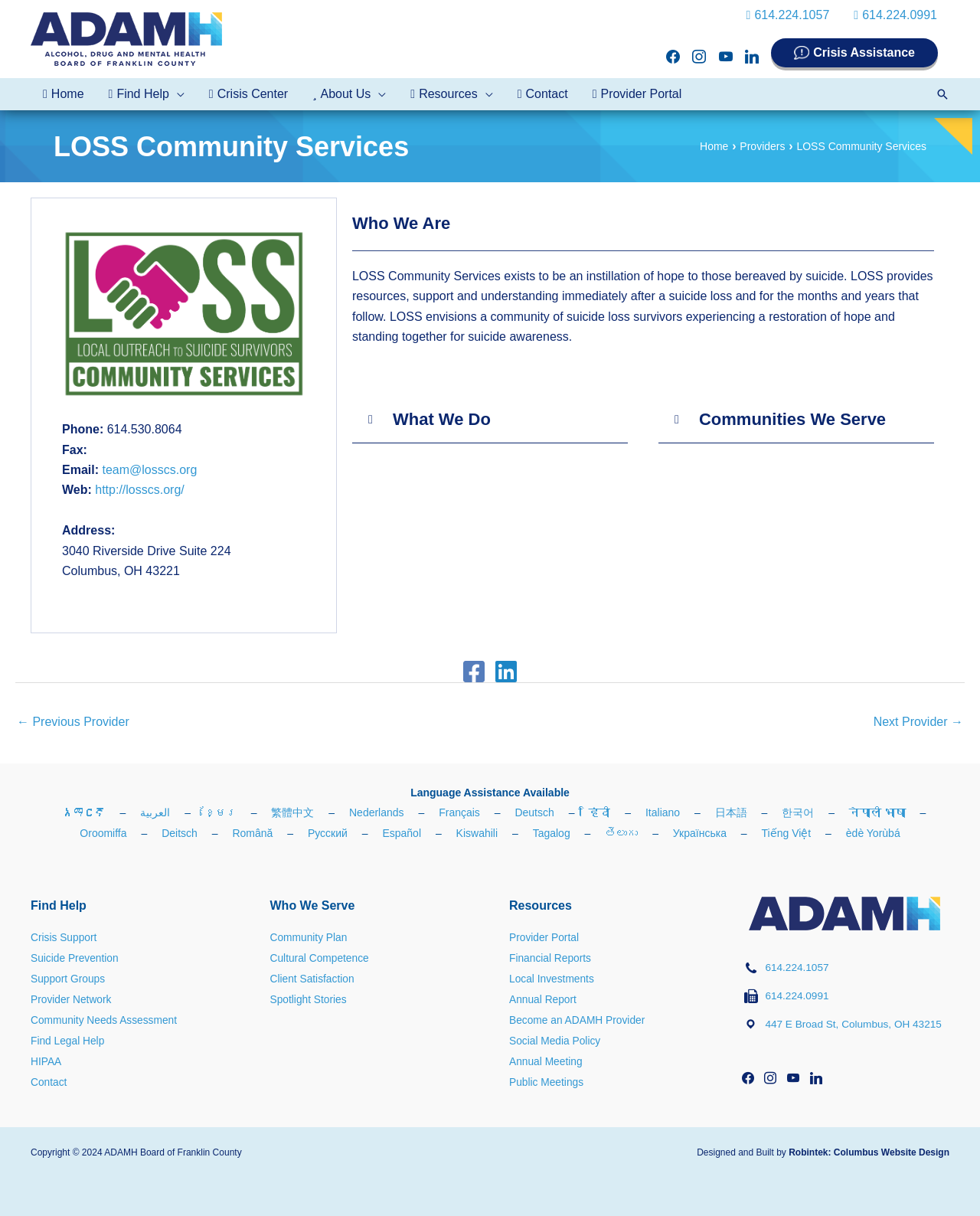Determine the bounding box for the HTML element described here: "Community Needs Assessment". The coordinates should be given as [left, top, right, bottom] with each number being a float between 0 and 1.

[0.031, 0.832, 0.183, 0.842]